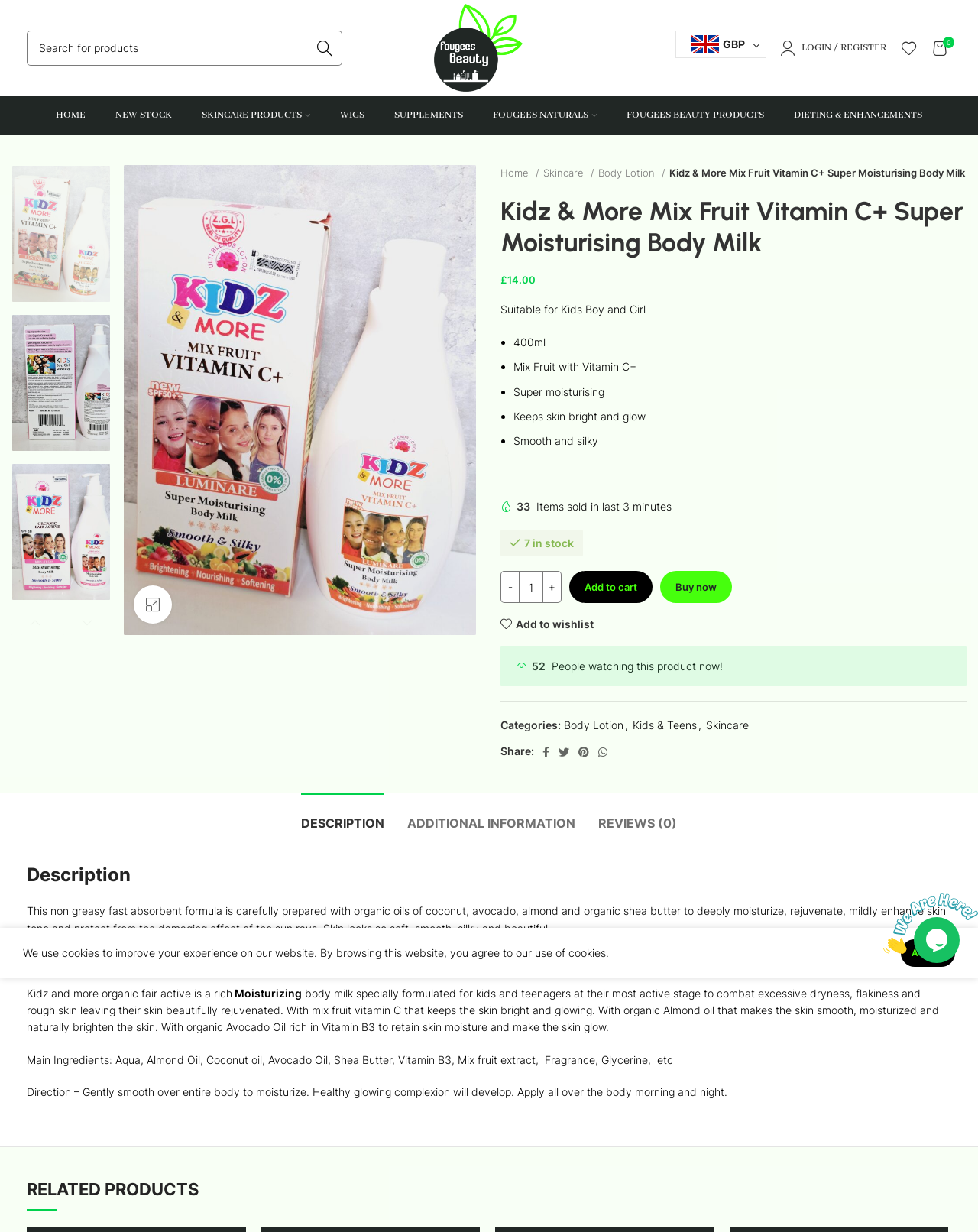Describe the entire webpage, focusing on both content and design.

This webpage is about a product called "Kidz & More Mix Fruit Vitamin C+ Super Moisturising Body Milk" from Fougees Beauty. At the top, there is a search bar with a search button and a link to the Fougees Beauty website. Below that, there is a navigation menu with links to different categories, including Home, New Stock, Skincare Products, Wigs, Supplements, and more.

On the left side, there is a breadcrumb navigation showing the path from Home to Skincare to Body Lotion to the current product page. Below that, there is a product image with a link to enlarge it. Next to the image, there are two buttons for previous and next products.

The main content of the page is about the product, with a heading and a description. The product details include the price (£14.00), a list of features (Suitable for Kids Boy and Girl, 400ml, Mix Fruit with Vitamin C+, Super moisturising, Keeps skin bright and glow, and Smooth and silky), and a note about the product being in stock (7 in stock).

Below the product details, there are buttons to add the product to the cart, buy now, and add to wishlist. There is also a section showing the number of people watching the product (52) and a list of categories that the product belongs to (Body Lotion, Kids & Teens, Skincare).

Further down, there are social media links to share the product on Facebook, Twitter, Pinterest, and WhatsApp. Finally, there is a tab list with two tabs: DESCRIPTION and ADDITIONAL INFORMATION, which likely contain more details about the product.